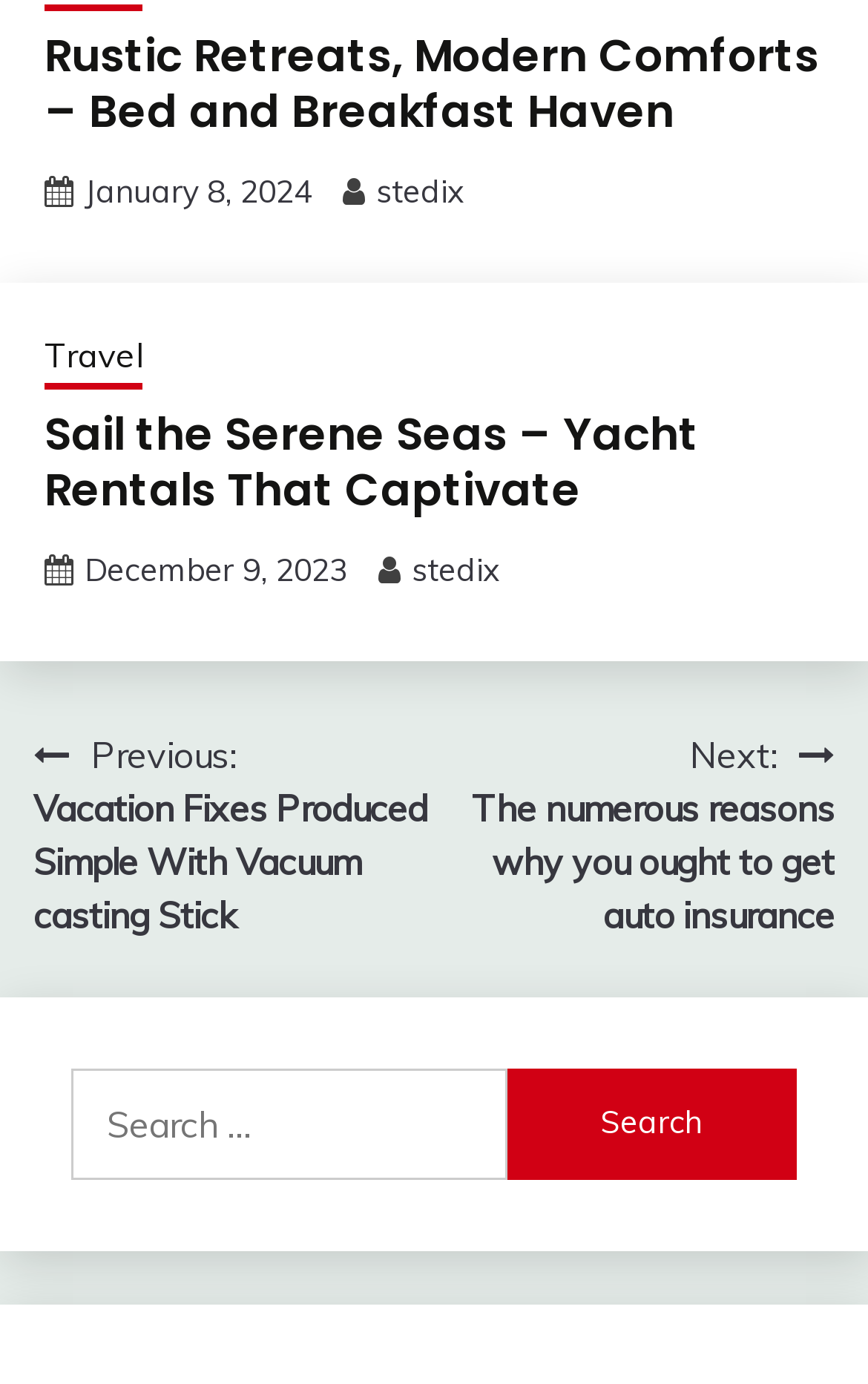Could you find the bounding box coordinates of the clickable area to complete this instruction: "Search for something"?

[0.082, 0.772, 0.918, 0.852]